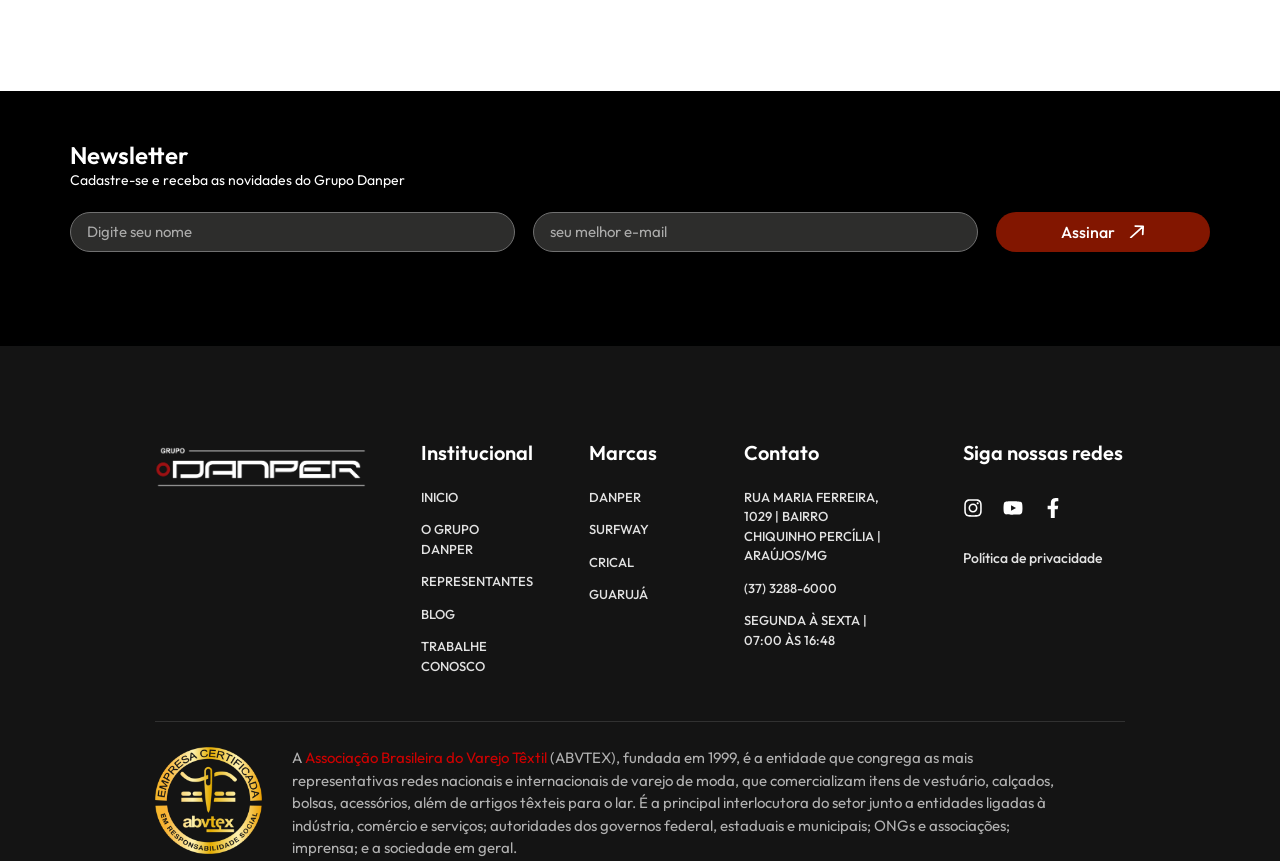Provide a short, one-word or phrase answer to the question below:
What is the purpose of the button 'Assinar'?

To subscribe